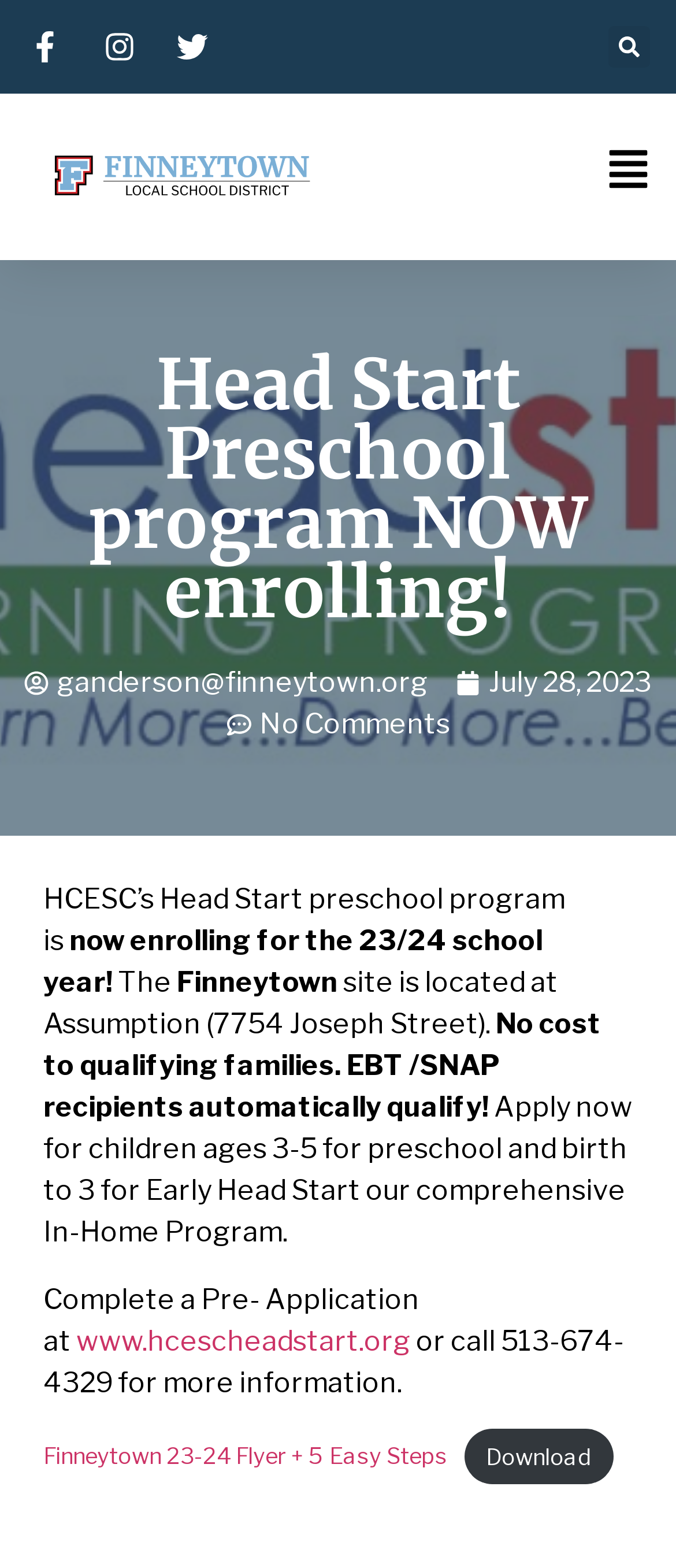What is the website to complete a pre-application?
Using the image, provide a detailed and thorough answer to the question.

I determined the answer by reading the text 'Complete a Pre-Application at www.hcescheadstart.org' which provides the website to complete a pre-application for the program.